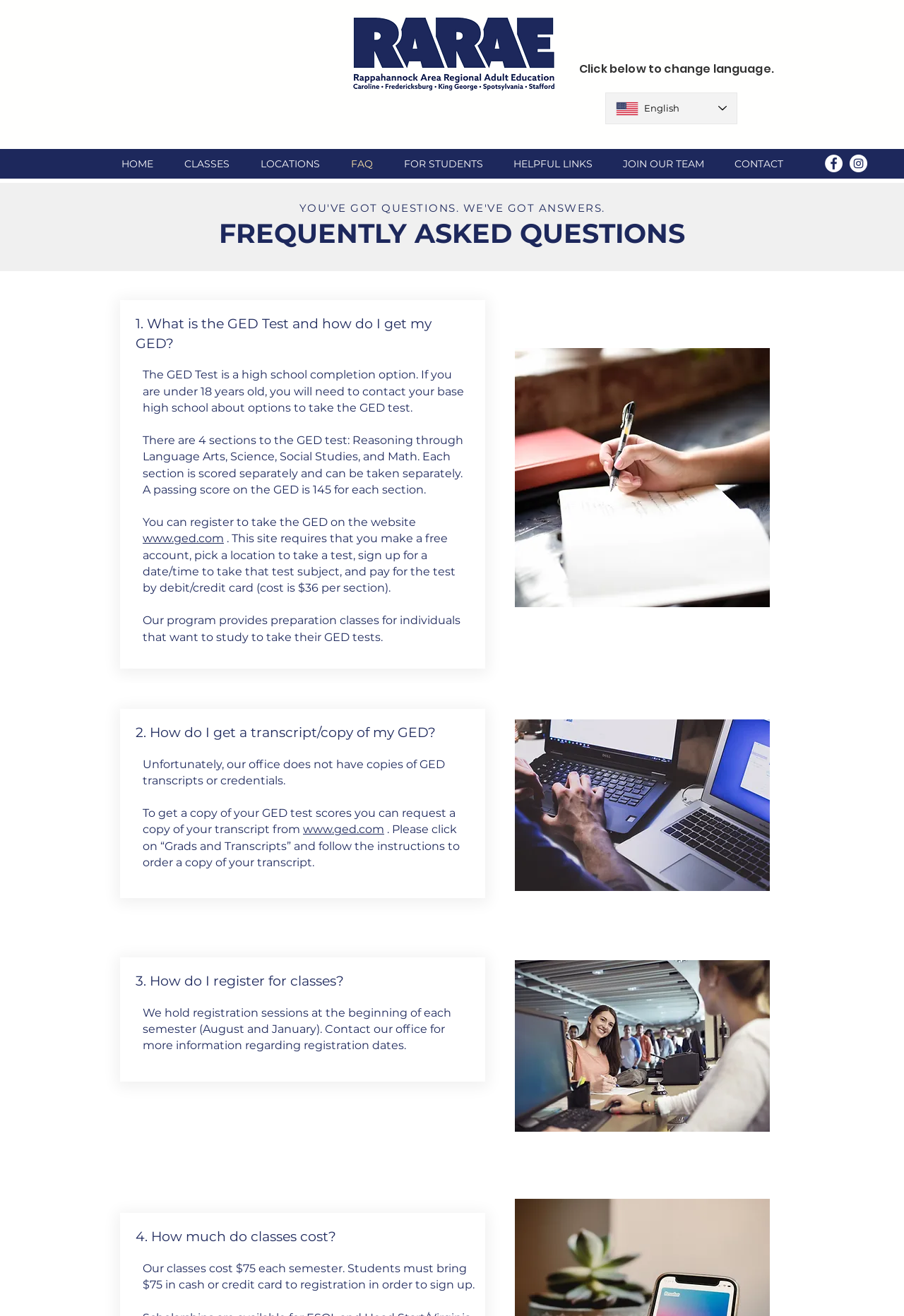How can I get a copy of my GED test scores?
Look at the image and answer the question with a single word or phrase.

Request from www.ged.com